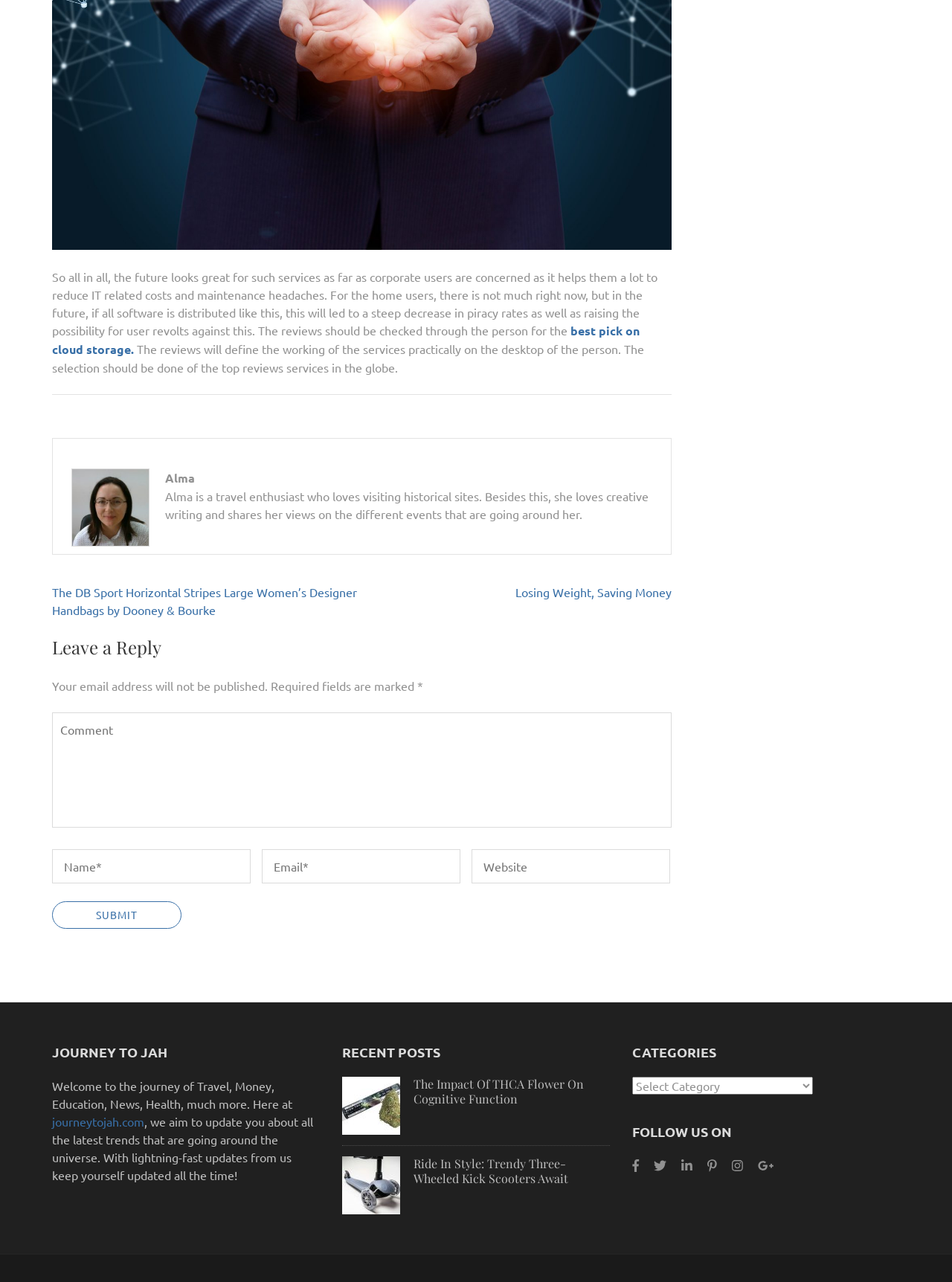For the element described, predict the bounding box coordinates as (top-left x, top-left y, bottom-right x, bottom-right y). All values should be between 0 and 1. Element description: best pick on cloud storage.

[0.055, 0.252, 0.672, 0.278]